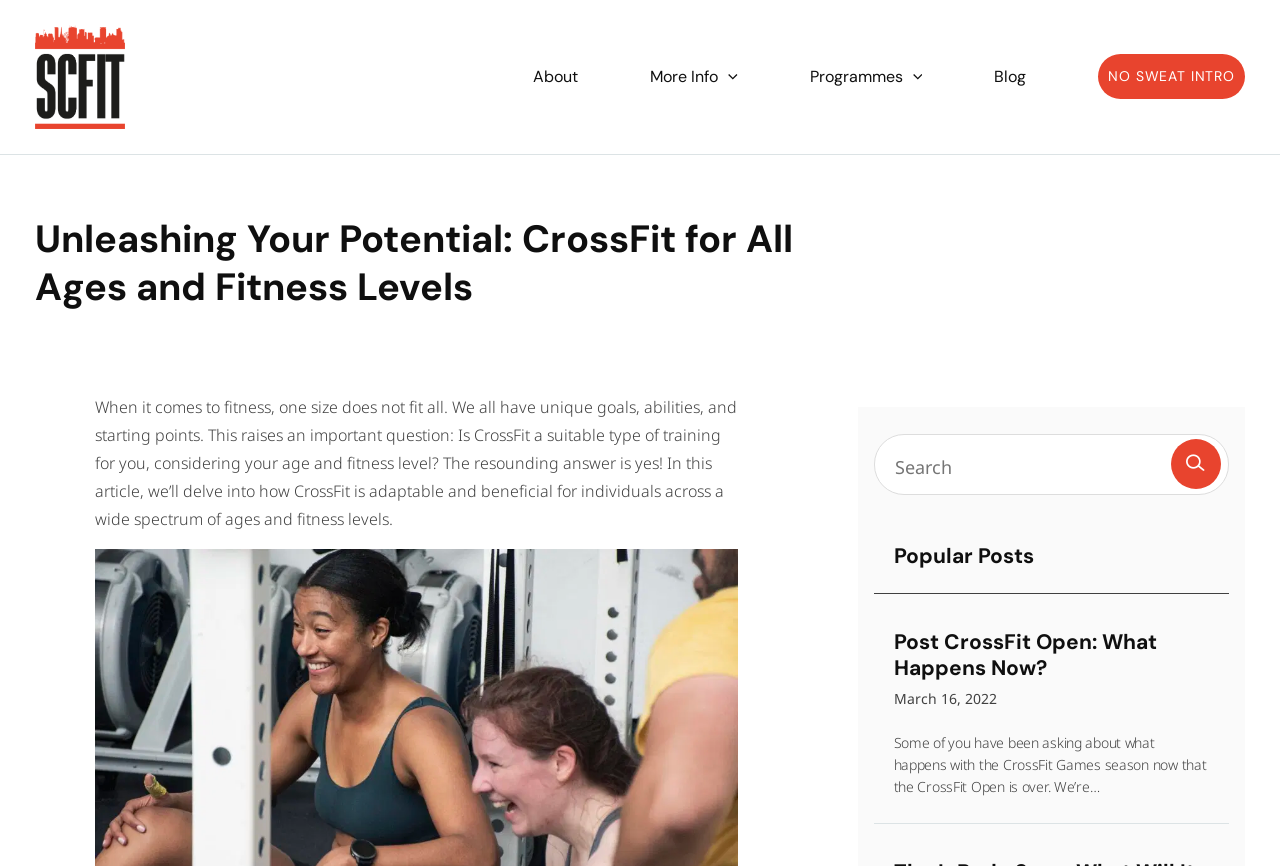Please identify the bounding box coordinates of the element I need to click to follow this instruction: "Search for a topic".

[0.682, 0.501, 0.96, 0.572]